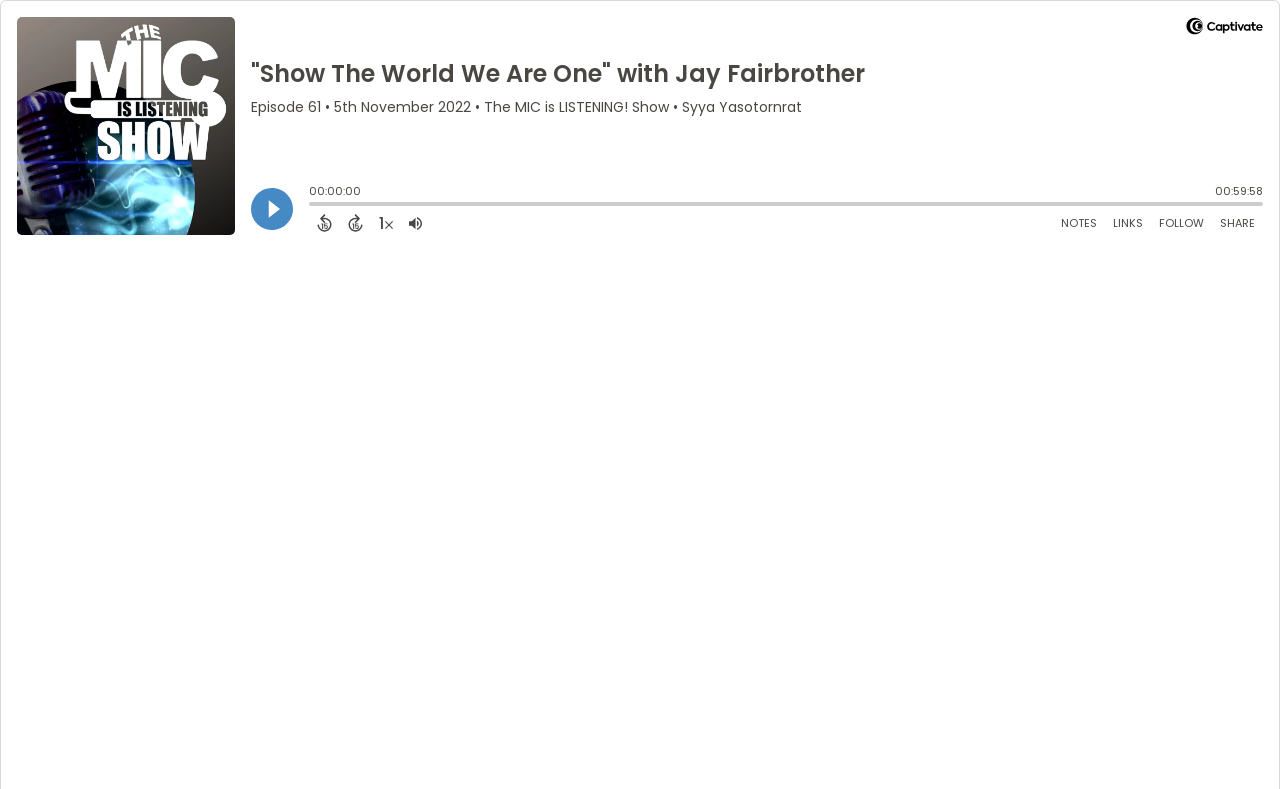Identify the bounding box coordinates of the clickable region to carry out the given instruction: "Back 15 seconds".

[0.241, 0.267, 0.266, 0.298]